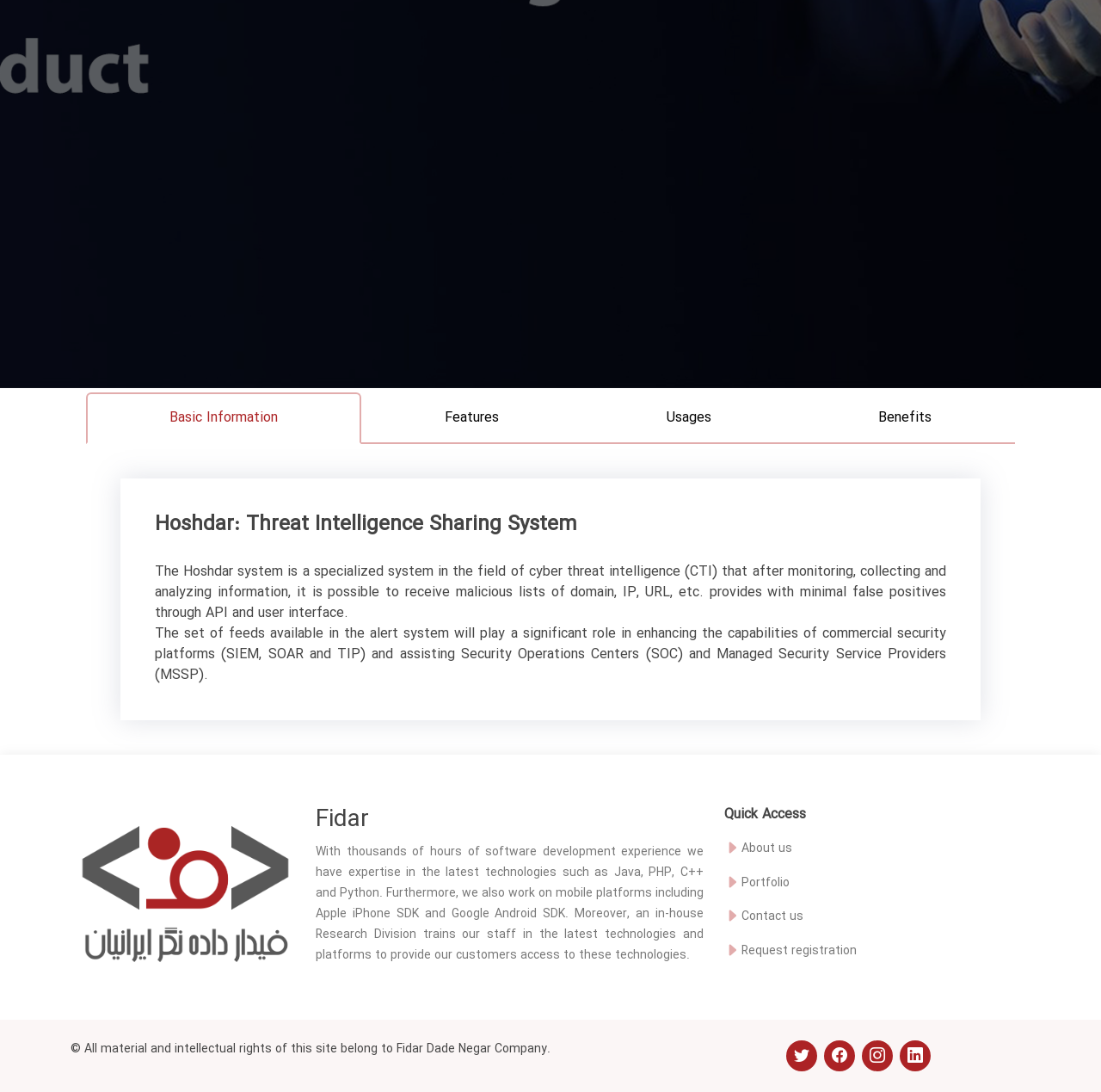Provide the bounding box coordinates for the UI element that is described as: "Find A Grave National Search".

None